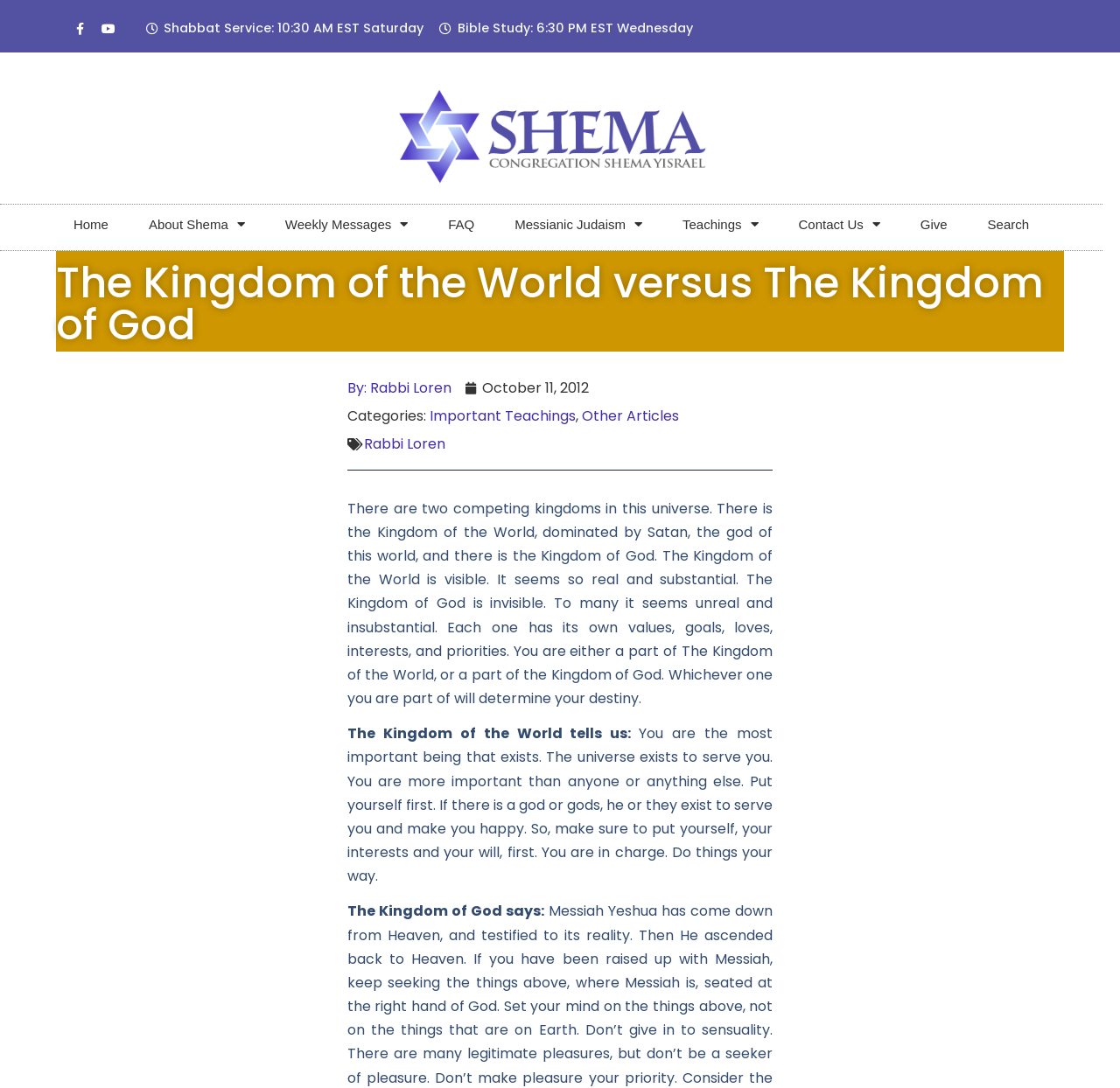What is the category of the article?
Examine the webpage screenshot and provide an in-depth answer to the question.

I found the answer by looking at the link element with the content 'Important Teachings' which is located at [0.383, 0.373, 0.514, 0.391]